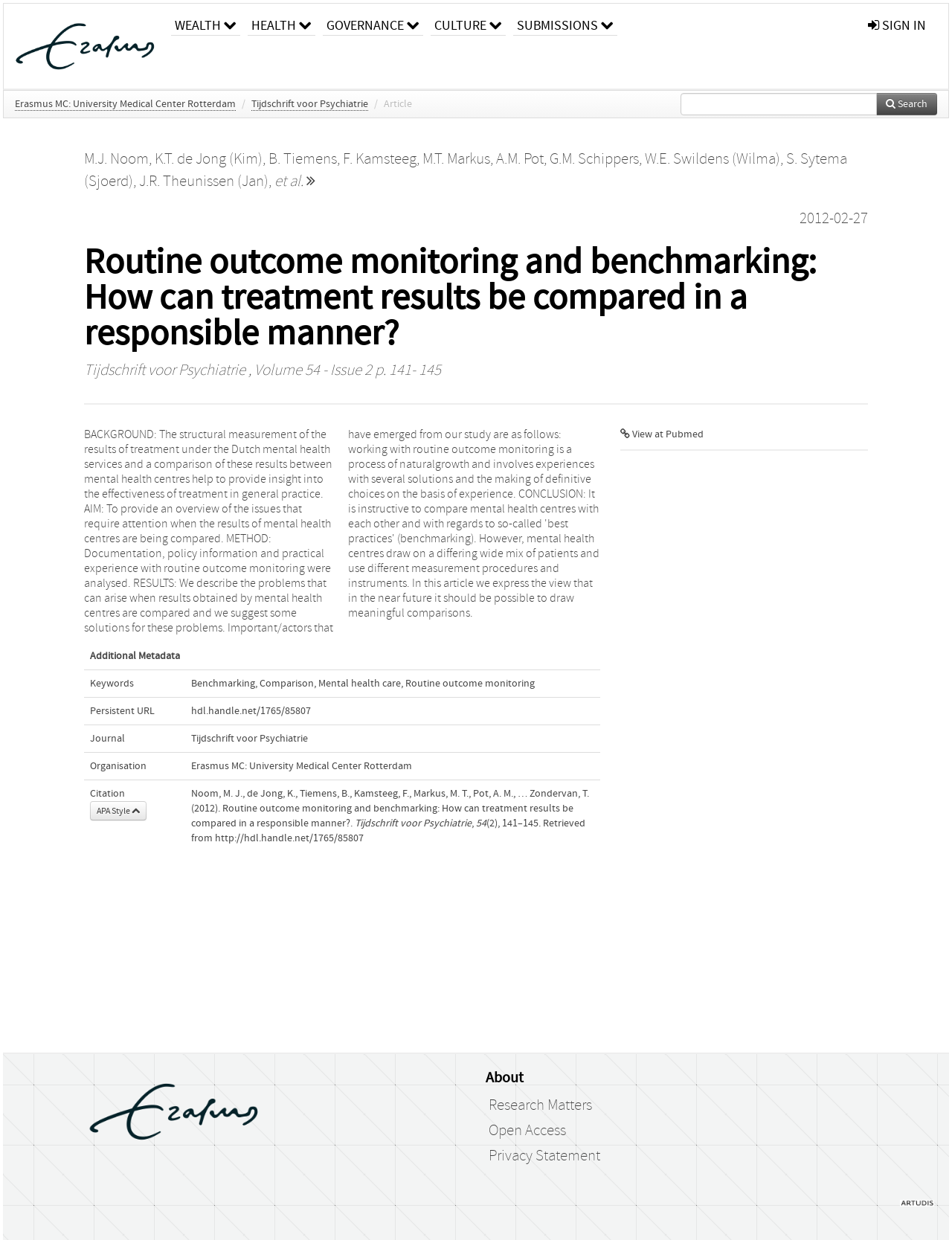Can you look at the image and give a comprehensive answer to the question:
What is the title of the article?

The title of the article can be found in the heading element, which is 'Routine outcome monitoring and benchmarking: How can treatment results be compared in a responsible manner?'.